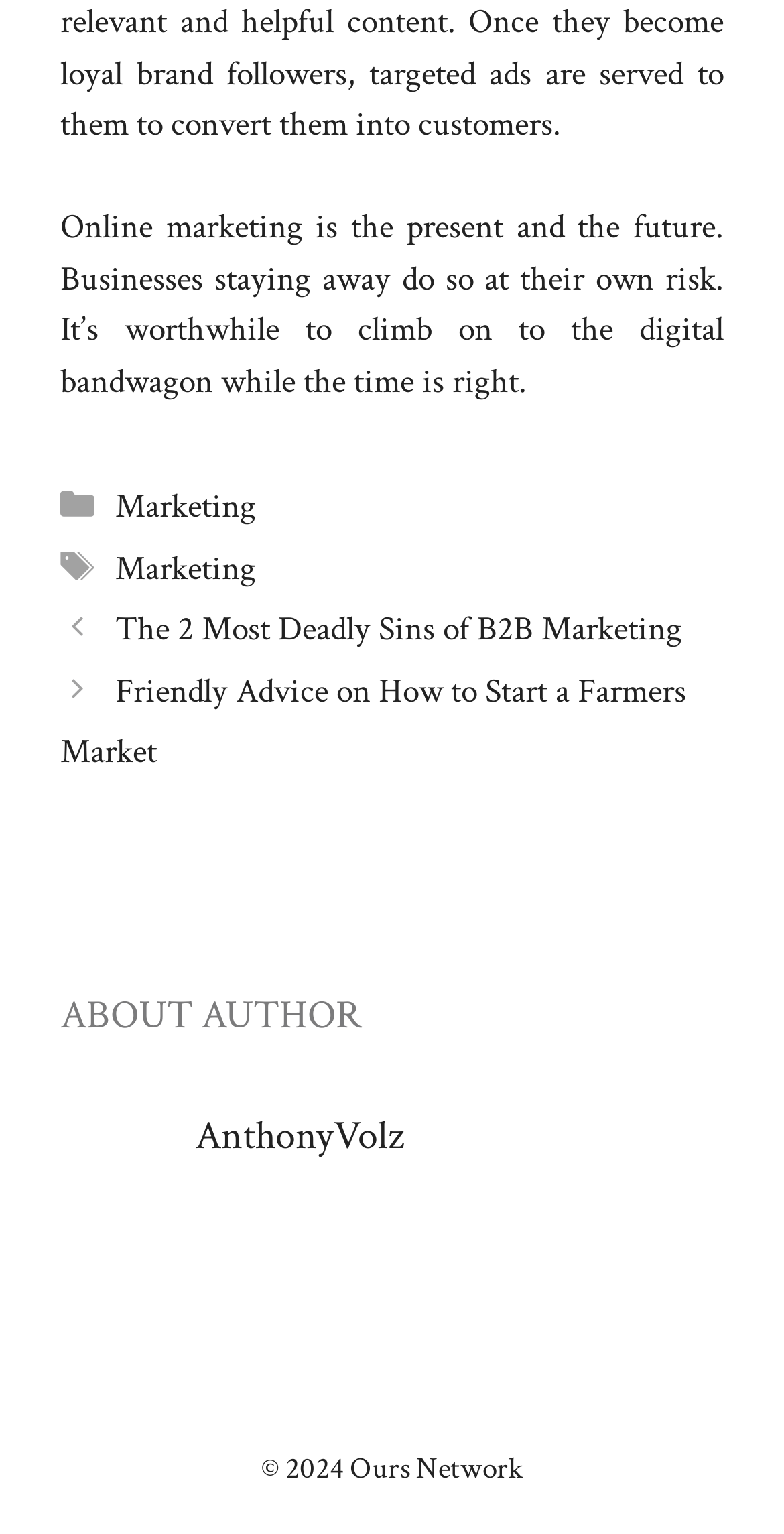Find the bounding box coordinates corresponding to the UI element with the description: "AnthonyVolz". The coordinates should be formatted as [left, top, right, bottom], with values as floats between 0 and 1.

[0.249, 0.724, 0.515, 0.758]